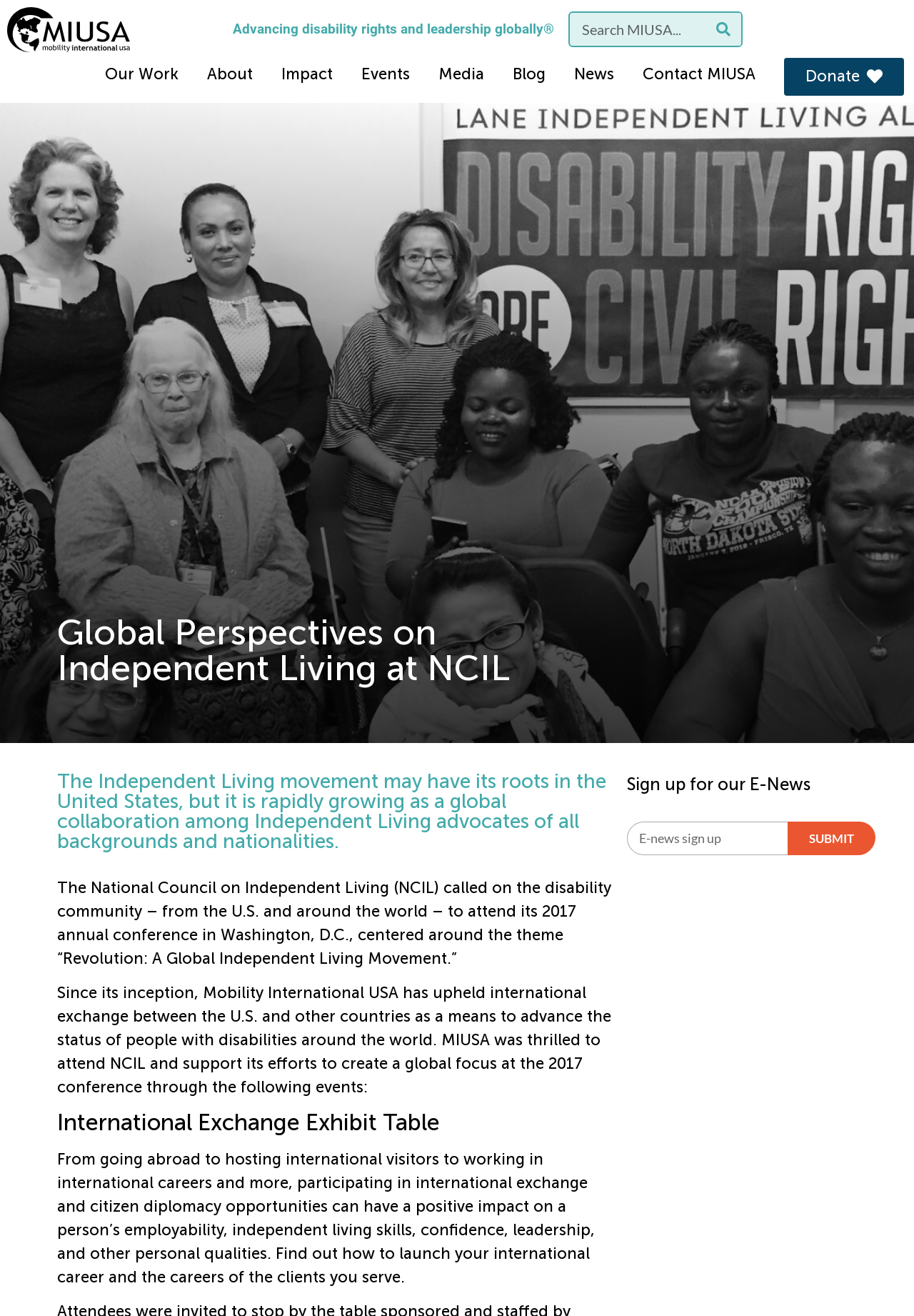Determine the bounding box coordinates of the UI element described below. Use the format (top-left x, top-left y, bottom-right x, bottom-right y) with floating point numbers between 0 and 1: parent_node: Search name="s" placeholder="Search MIUSA..."

[0.624, 0.01, 0.772, 0.035]